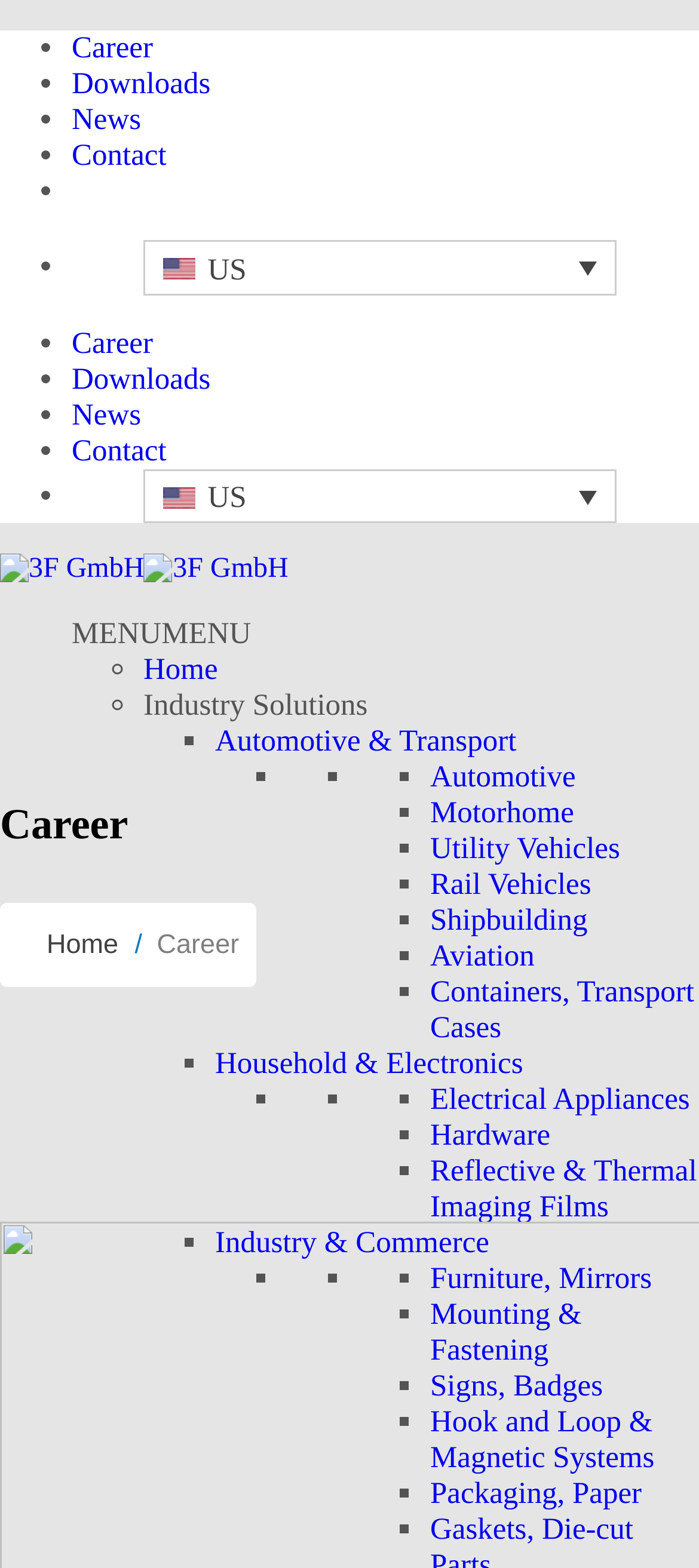What is the company name displayed on the top left corner?
Based on the image, provide a one-word or brief-phrase response.

3F GmbH